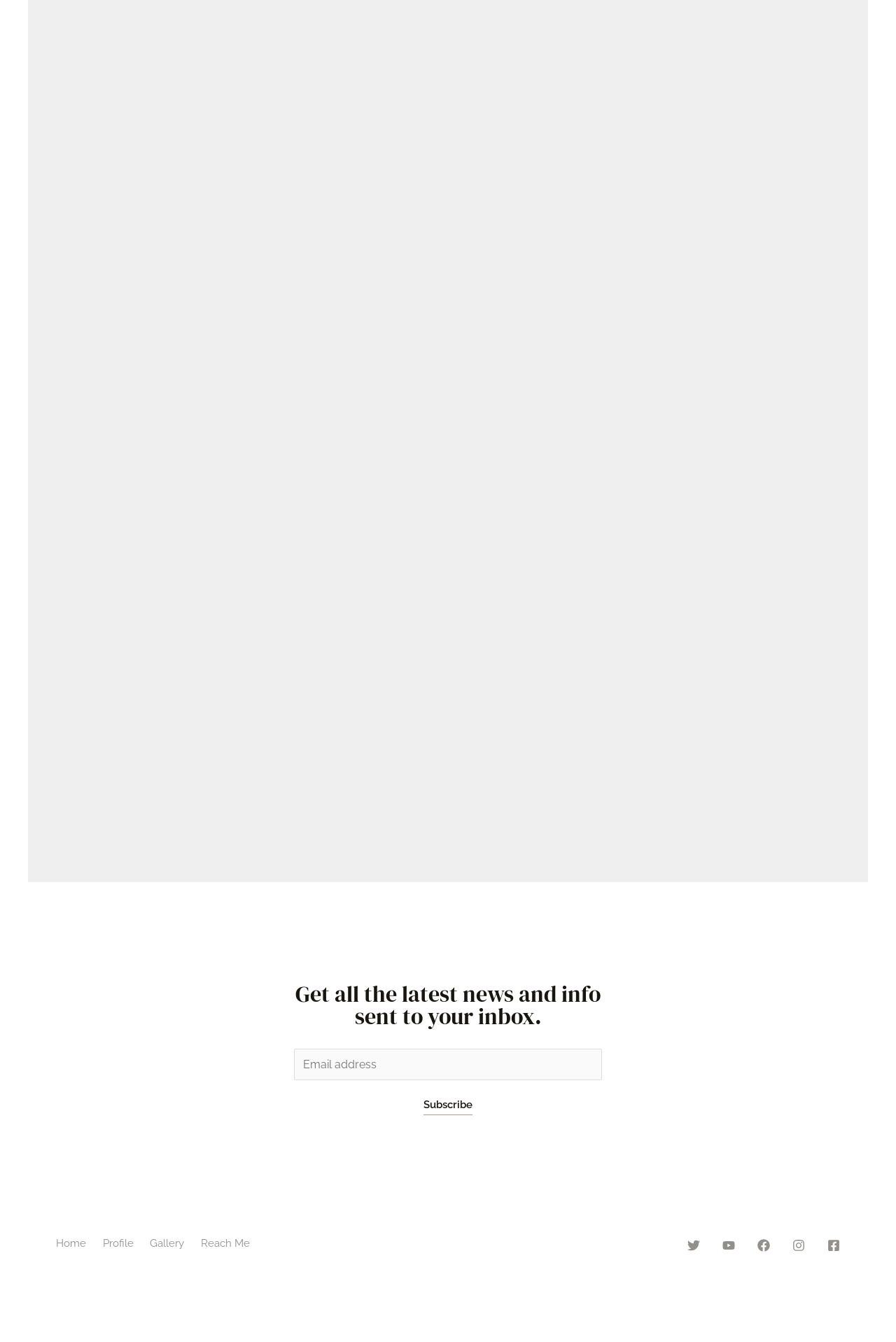Given the description "Gallery", provide the bounding box coordinates of the corresponding UI element.

[0.161, 0.92, 0.218, 0.934]